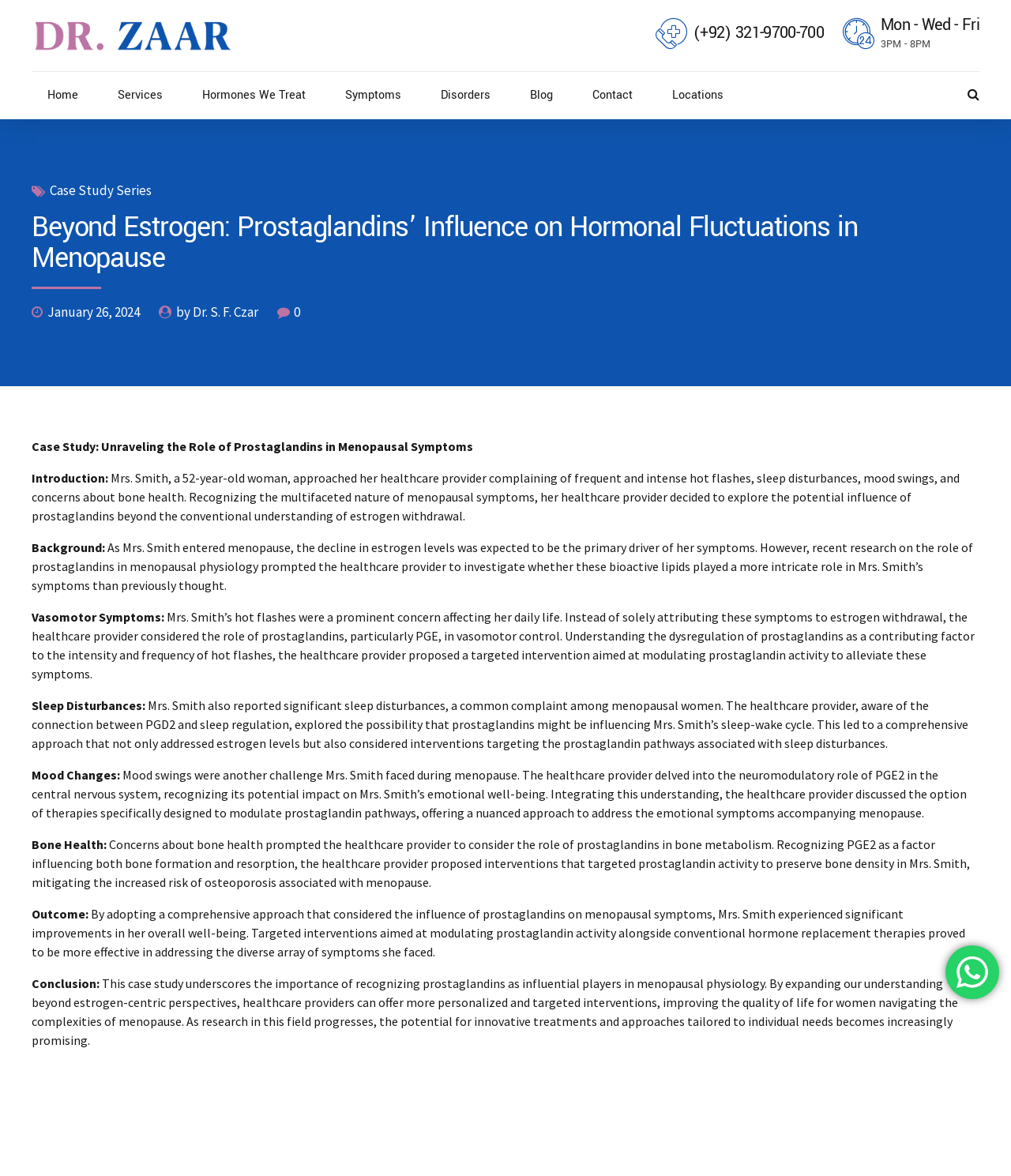Identify the bounding box coordinates of the specific part of the webpage to click to complete this instruction: "Call the phone number".

[0.649, 0.015, 0.815, 0.045]